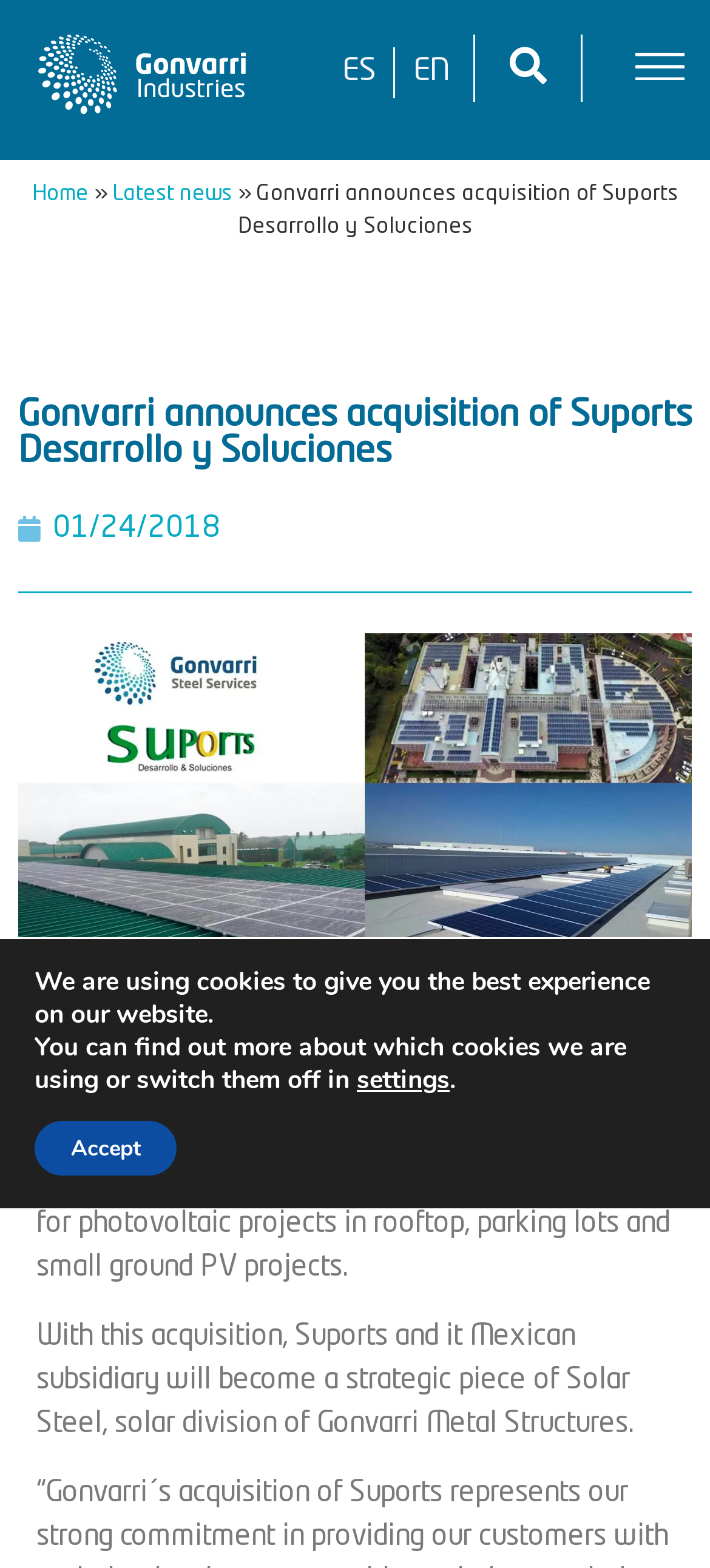Identify the main heading of the webpage and provide its text content.

Gonvarri announces acquisition of Suports Desarrollo y Soluciones